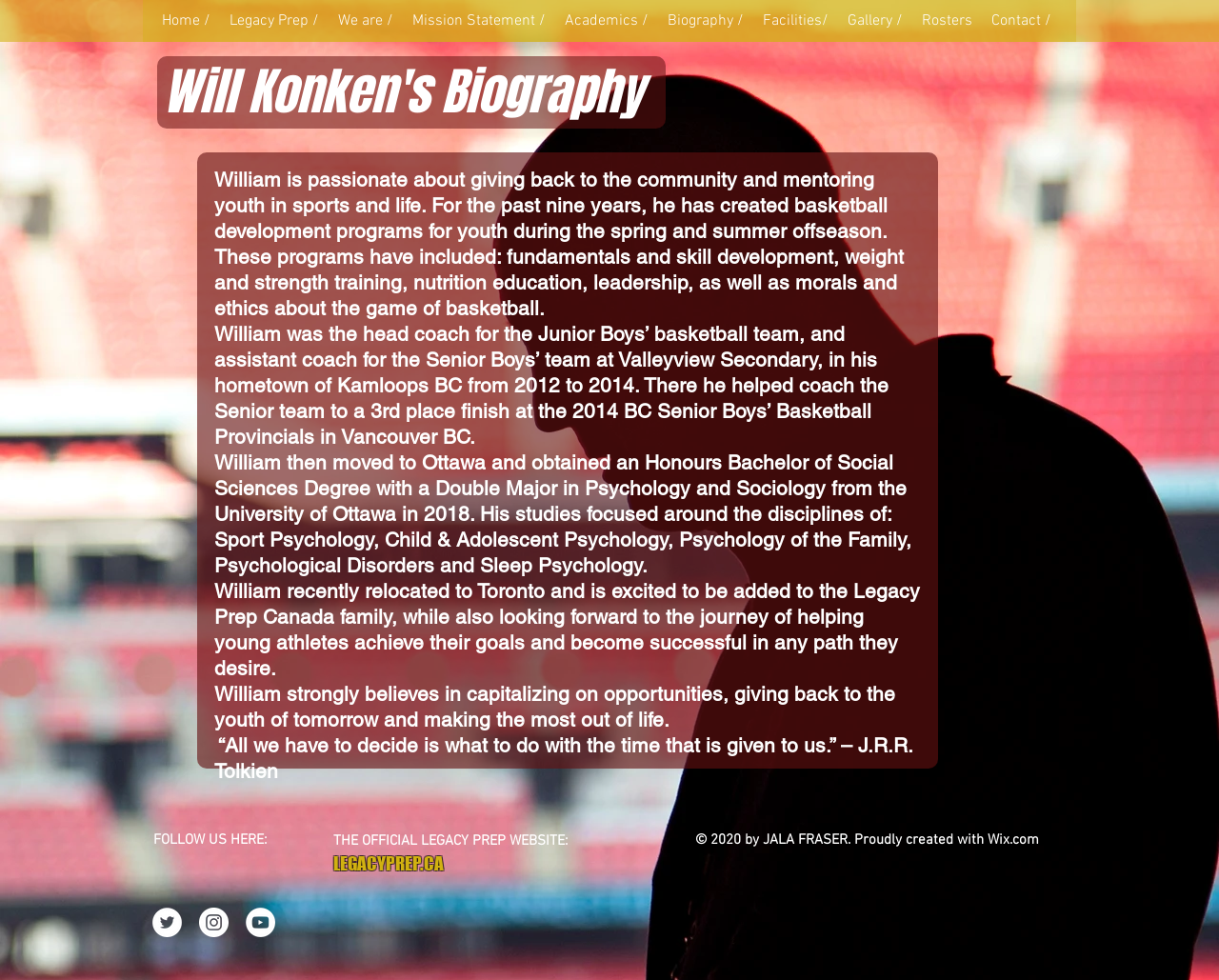Given the following UI element description: "Facilities/", find the bounding box coordinates in the webpage screenshot.

[0.618, 0.007, 0.688, 0.036]